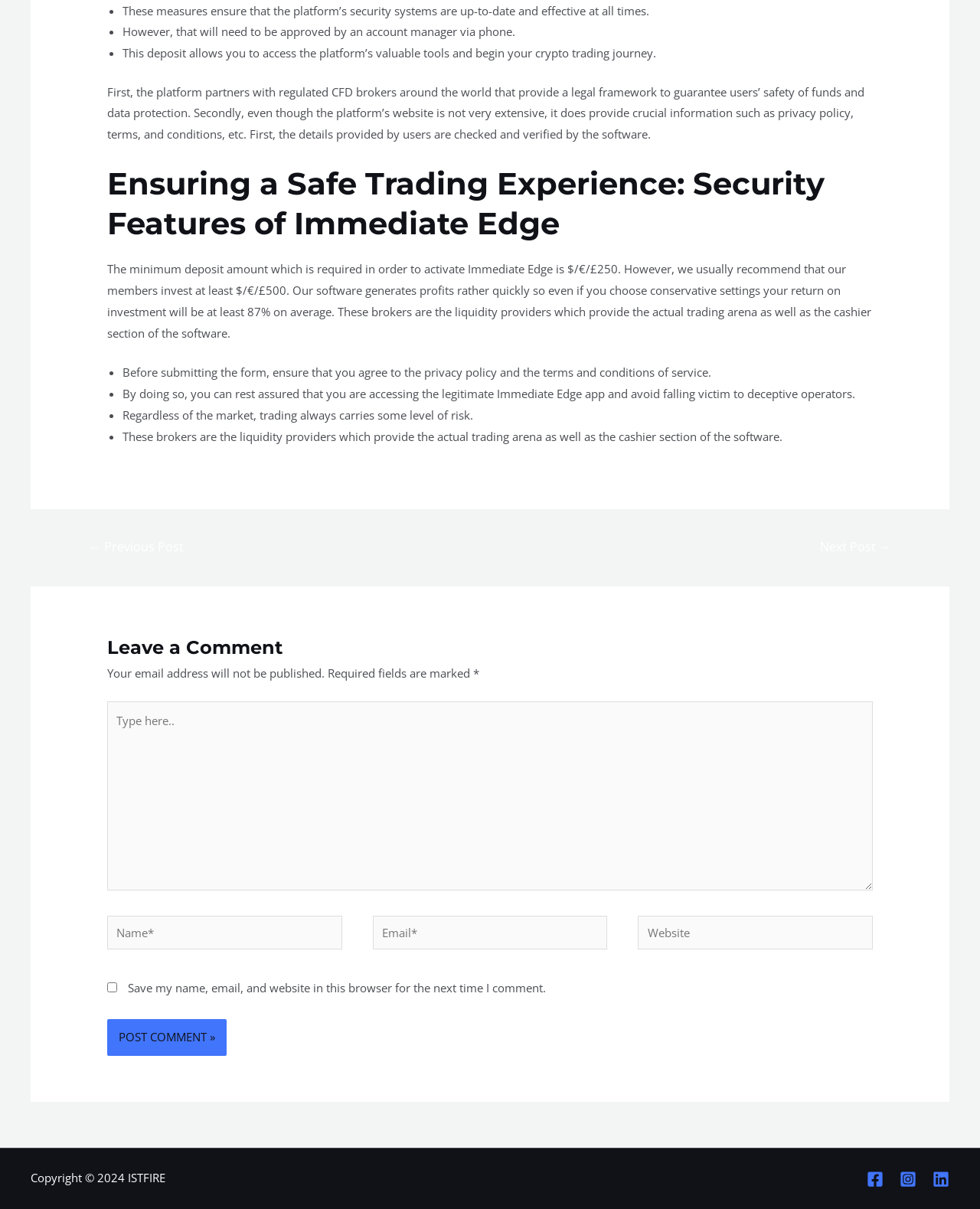Using the information in the image, give a comprehensive answer to the question: 
What is the purpose of the liquidity providers in Immediate Edge?

The webpage mentions that the liquidity providers, which are the regulated CFD brokers, provide the actual trading arena as well as the cashier section of the software, indicating their role in facilitating trading activities within Immediate Edge.